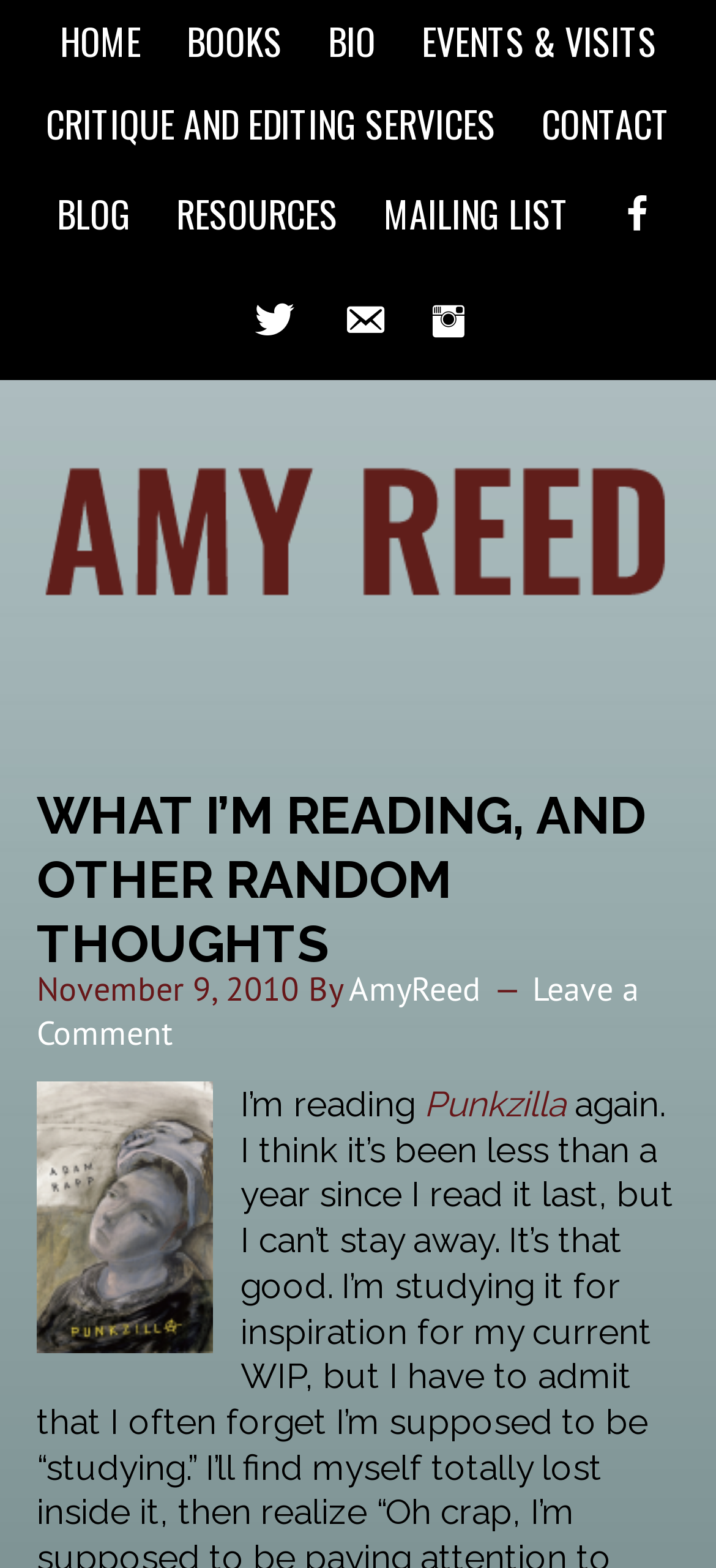Answer this question using a single word or a brief phrase:
How many social media links are there?

4